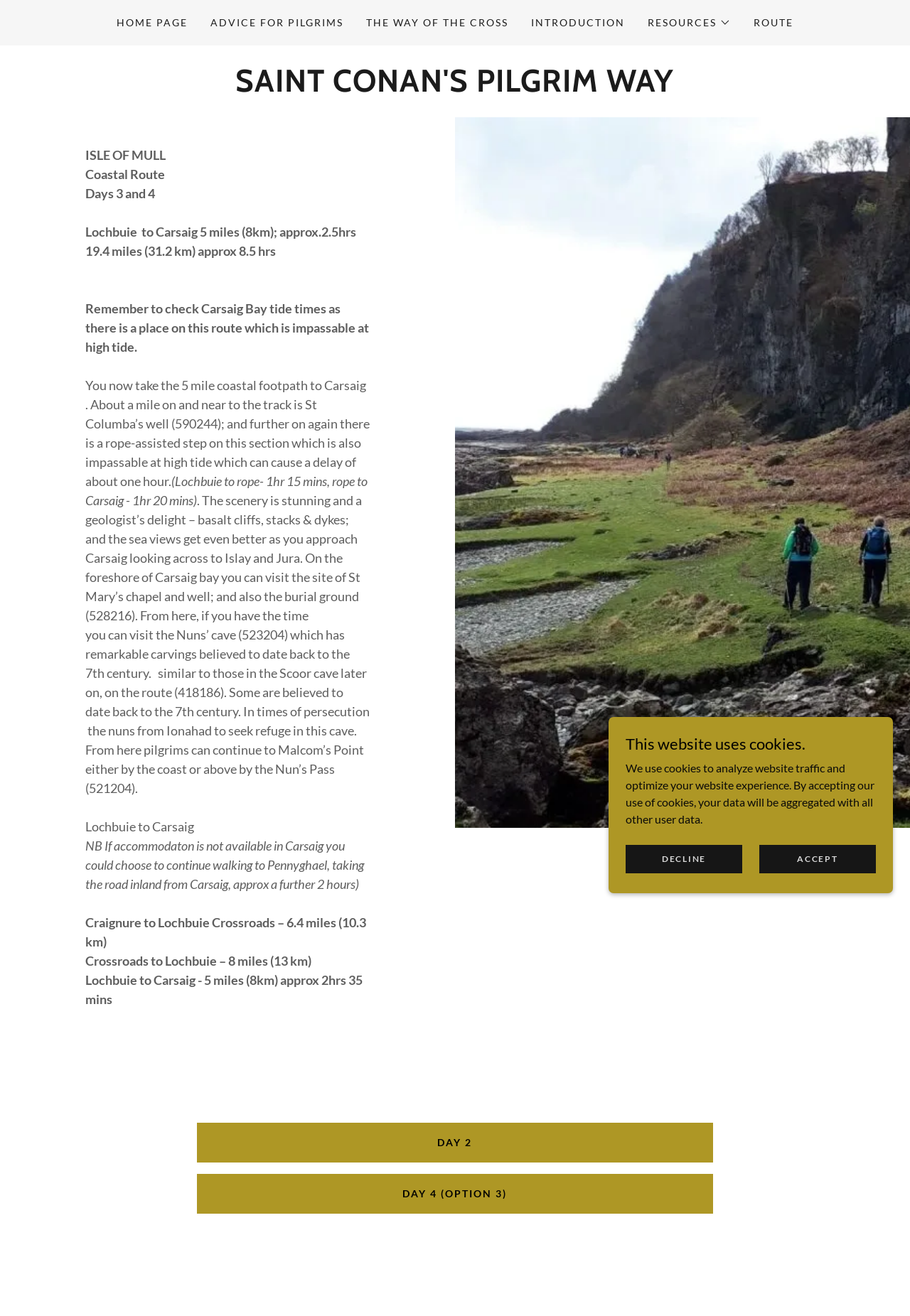Offer an in-depth caption of the entire webpage.

This webpage is about St Conan's Pilgrim Way, specifically Day 3 Option 3. At the top, there is a main navigation menu with links to "HOME PAGE", "ADVICE FOR PILGRIMS", "THE WAY OF THE CROSS", "INTRODUCTION", and "ROUTE". To the right of the navigation menu, there is a button labeled "RESOURCES" with a dropdown menu, accompanied by a small image.

Below the navigation menu, there is a large heading that reads "SAINT CONAN'S PILGRIM WAY". Underneath, there are several blocks of text that provide information about the pilgrimage route. The text is divided into sections, with headings and paragraphs that describe the route, including distances, estimated times, and points of interest.

On the left side of the page, there is a column of text that provides additional information about the route, including notes about tide times, scenery, and historical sites. The text is dense and informative, with many details about the pilgrimage route.

At the bottom of the page, there are links to other days of the pilgrimage, including "DAY 2" and "DAY 4 (OPTION 3)". There is also a section about cookies, with a heading and a paragraph of text that explains how the website uses cookies. Below this, there are two links, "DECLINE" and "ACCEPT", which allow users to choose whether to accept the use of cookies.

Throughout the page, there are no prominent images, except for a small image next to the "RESOURCES" button and a larger image that spans the width of the page, located near the bottom.